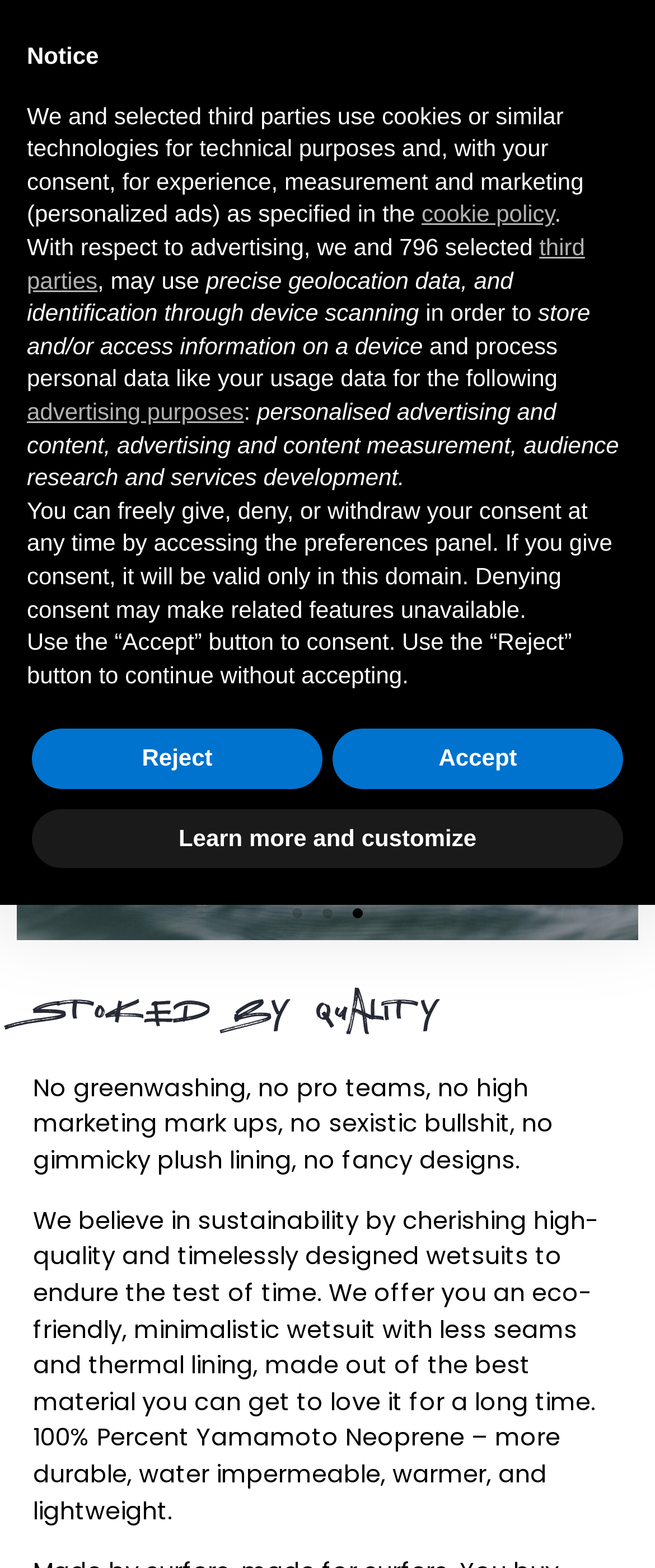What is the focus of the brand's sustainability efforts?
Look at the image and construct a detailed response to the question.

I read the static text element that describes the brand's philosophy, which states that they believe in sustainability by cherishing high-quality and timelessly designed wetsuits to endure the test of time.